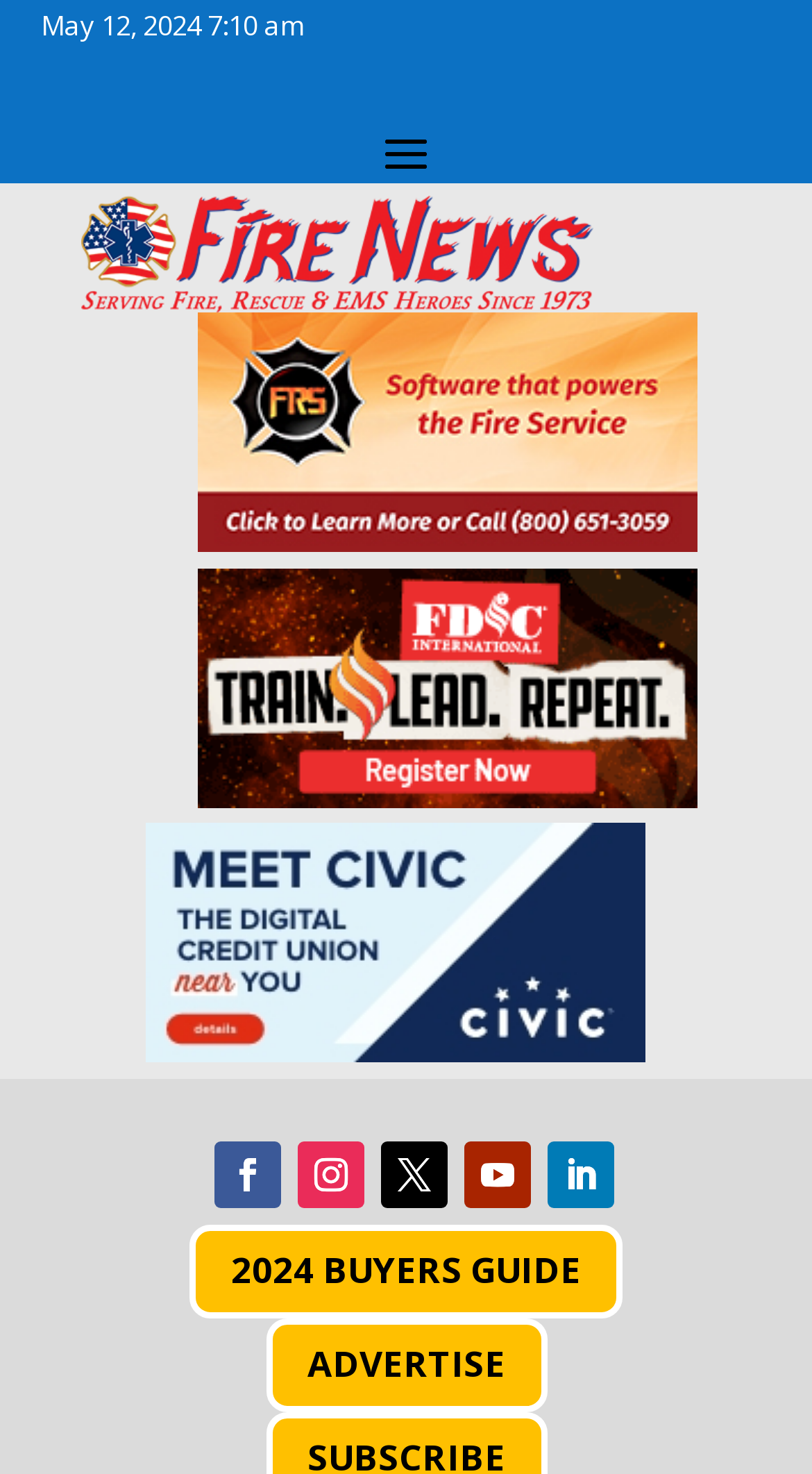Detail the various sections and features of the webpage.

The webpage appears to be a news article or blog post about Richard N. Zadorozny from Eatontown, with a focus on fire news. At the top of the page, there is a timestamp indicating the publication date and time, "May 12, 2024 7:10 am". 

Below the timestamp, there are four links arranged horizontally, taking up most of the width of the page. These links do not have descriptive text, but they are likely navigation or menu items.

Further down, there are five social media links, represented by icons, positioned in a horizontal row. These icons are evenly spaced and aligned, suggesting a social media menu.

Below the social media icons, there are two more links, "2024 BUYERS GUIDE 5" and "ADVERTISE 5", which are likely calls-to-action or promotional links. The "2024 BUYERS GUIDE 5" link is positioned slightly above the "ADVERTISE 5" link, with some space in between.